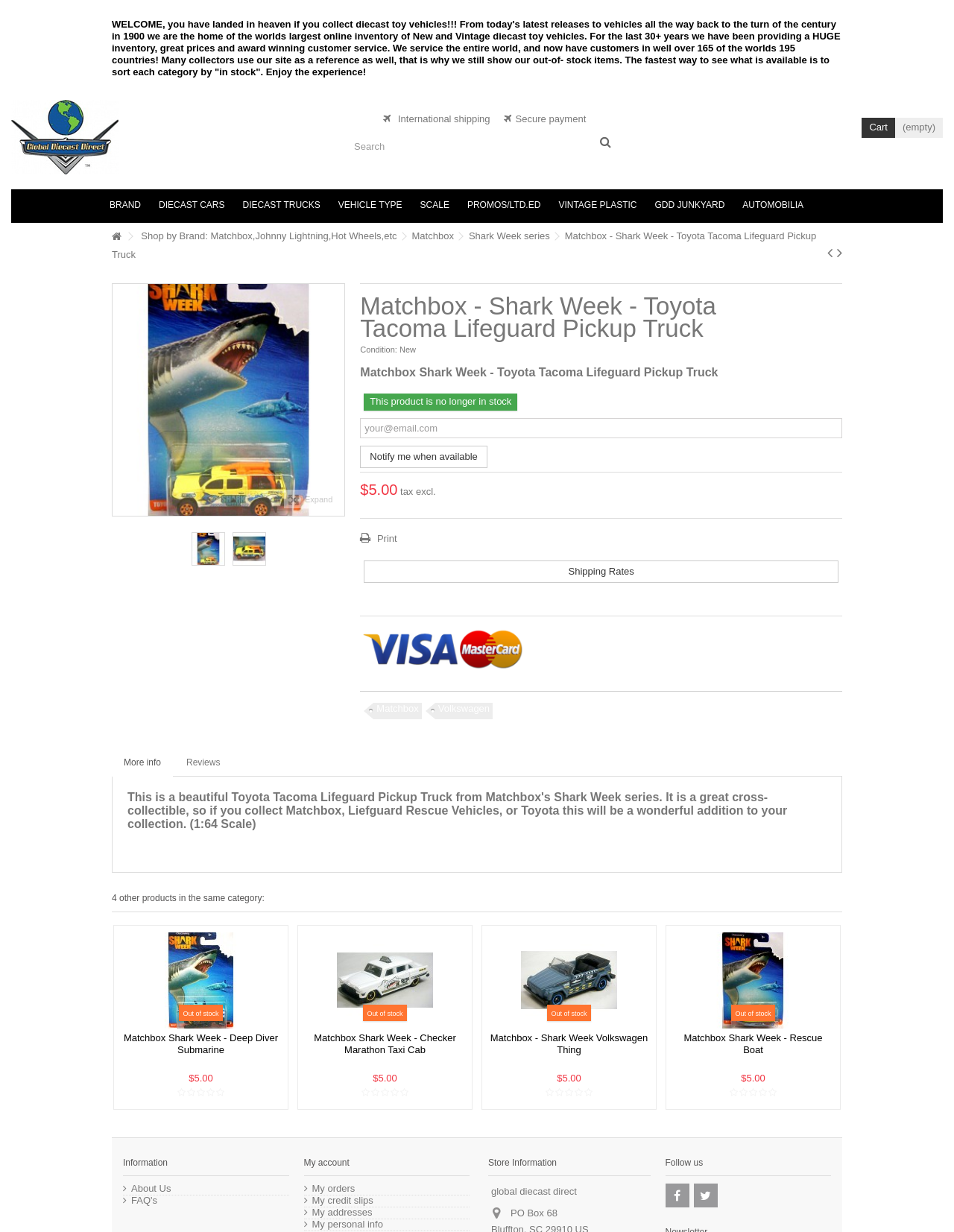Could you find the bounding box coordinates of the clickable area to complete this instruction: "View shopping cart"?

[0.903, 0.096, 0.988, 0.112]